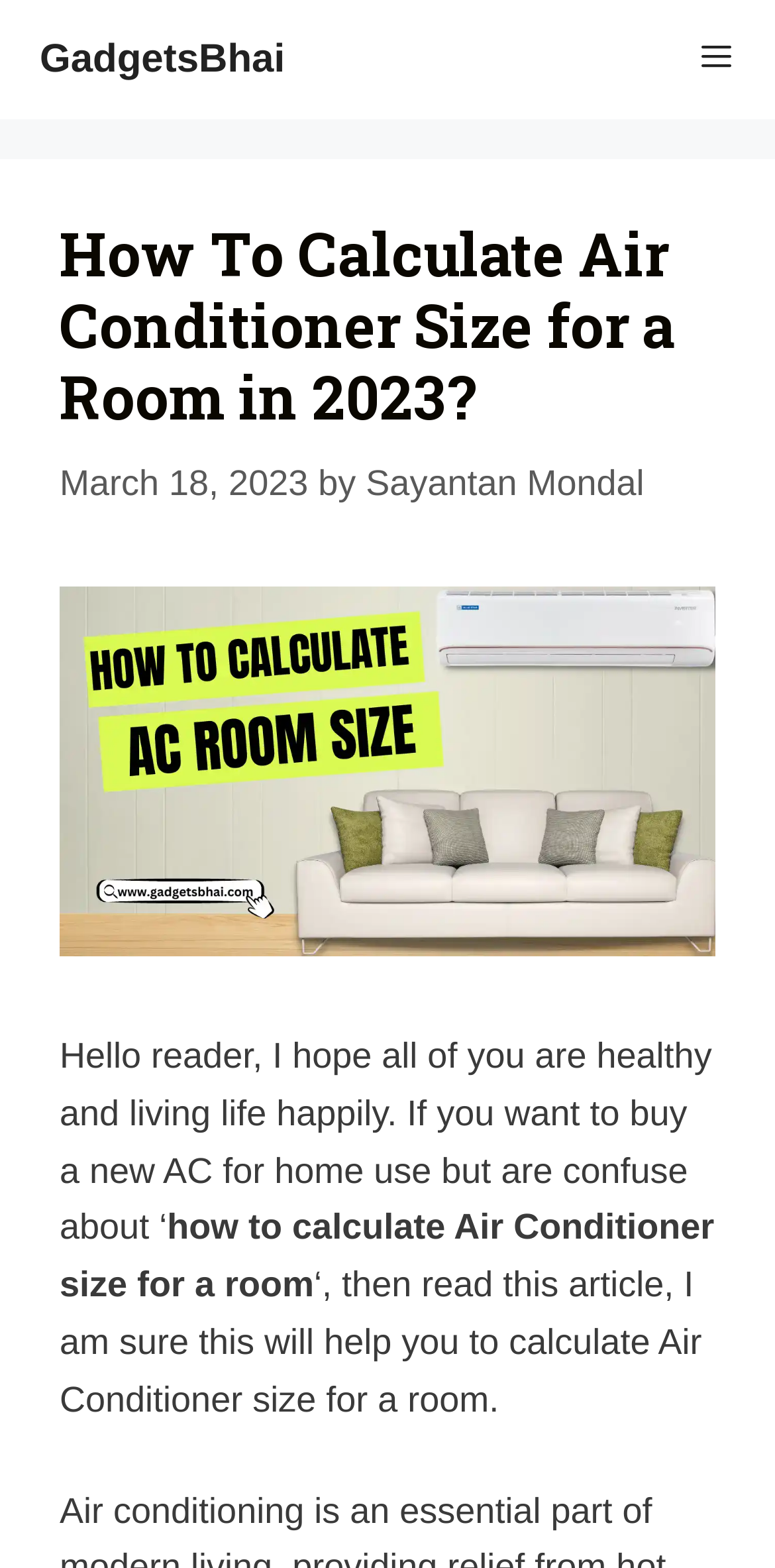Locate the UI element described by Menu and provide its bounding box coordinates. Use the format (top-left x, top-left y, bottom-right x, bottom-right y) with all values as floating point numbers between 0 and 1.

[0.869, 0.0, 1.0, 0.076]